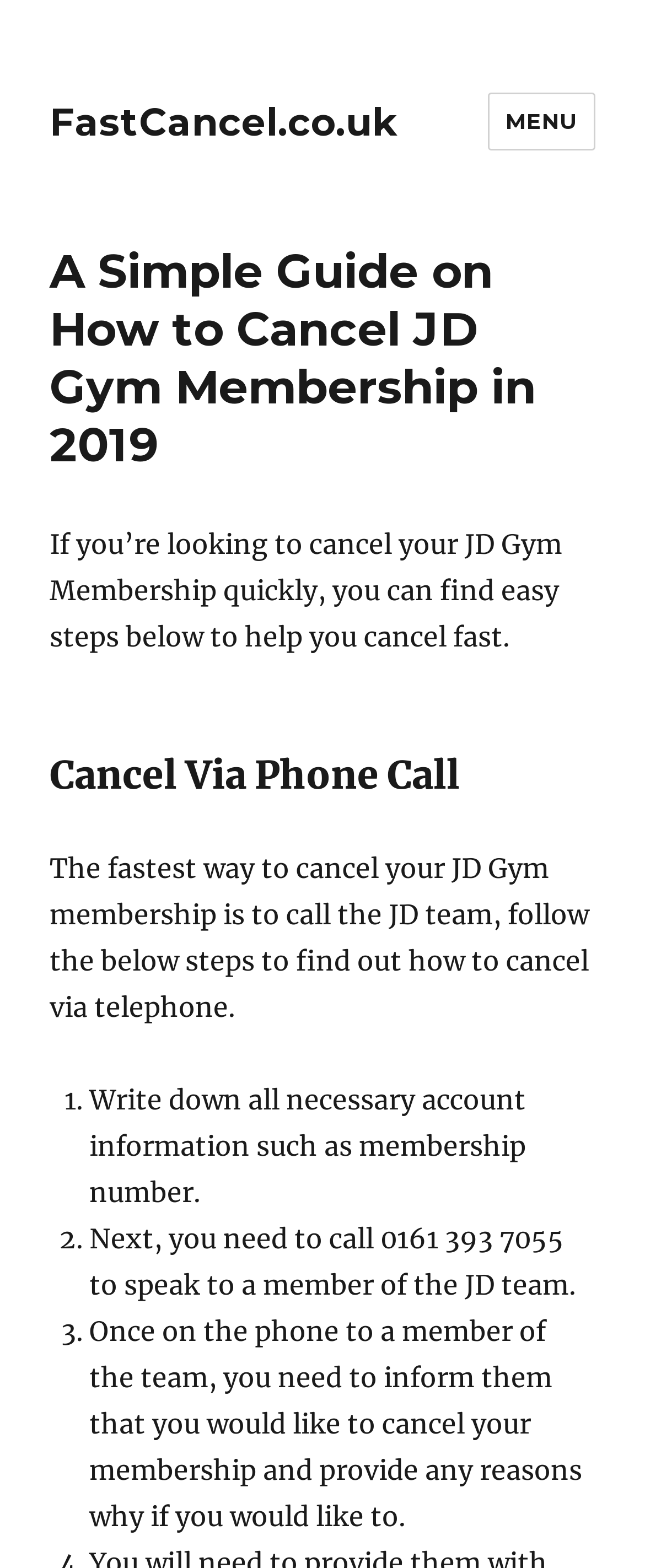Calculate the bounding box coordinates of the UI element given the description: "FastCancel.co.uk".

[0.077, 0.063, 0.618, 0.092]